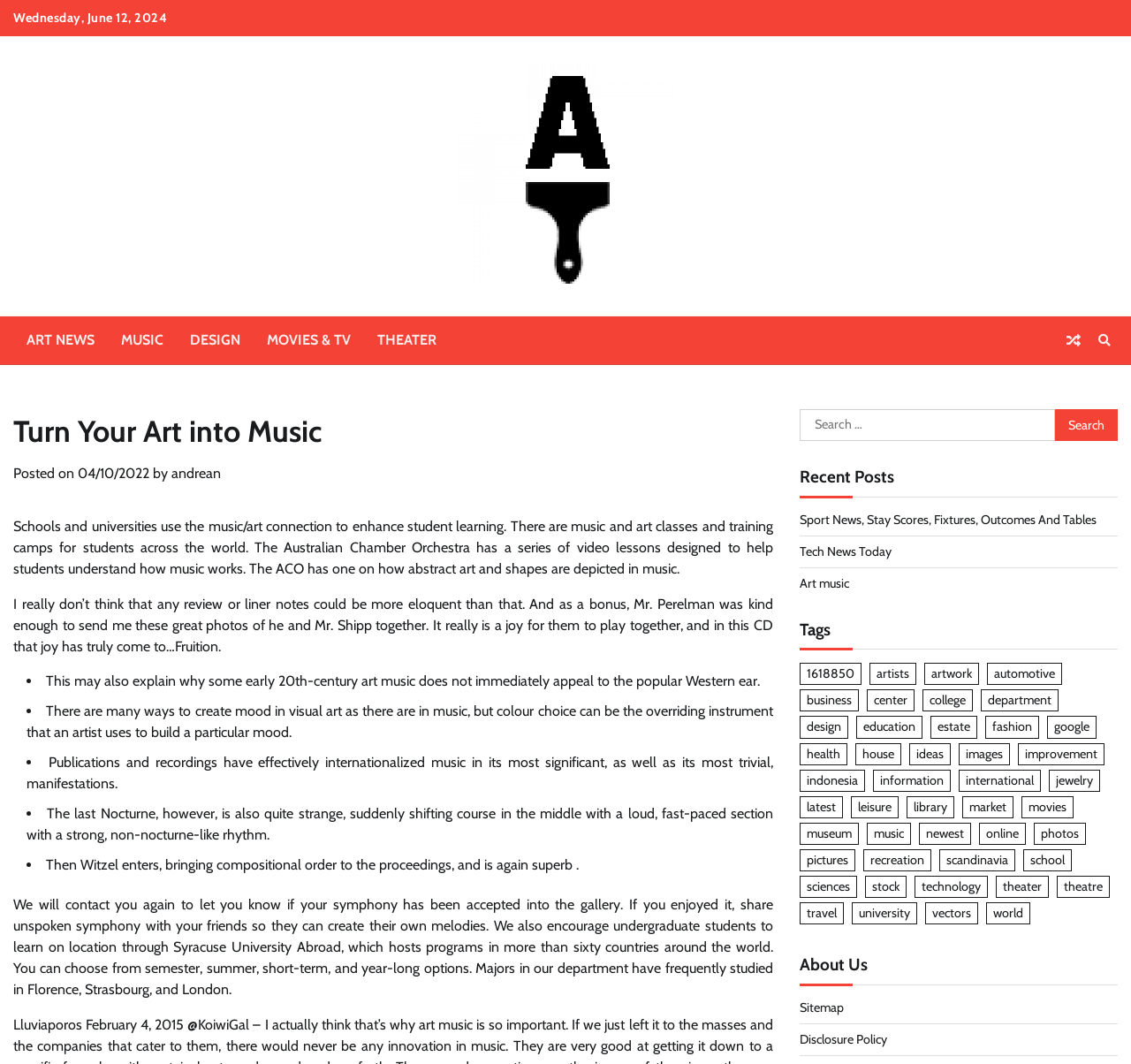Identify the bounding box coordinates of the region that needs to be clicked to carry out this instruction: "View the article 'Turn Your Art into Music'". Provide these coordinates as four float numbers ranging from 0 to 1, i.e., [left, top, right, bottom].

[0.012, 0.385, 0.684, 0.427]